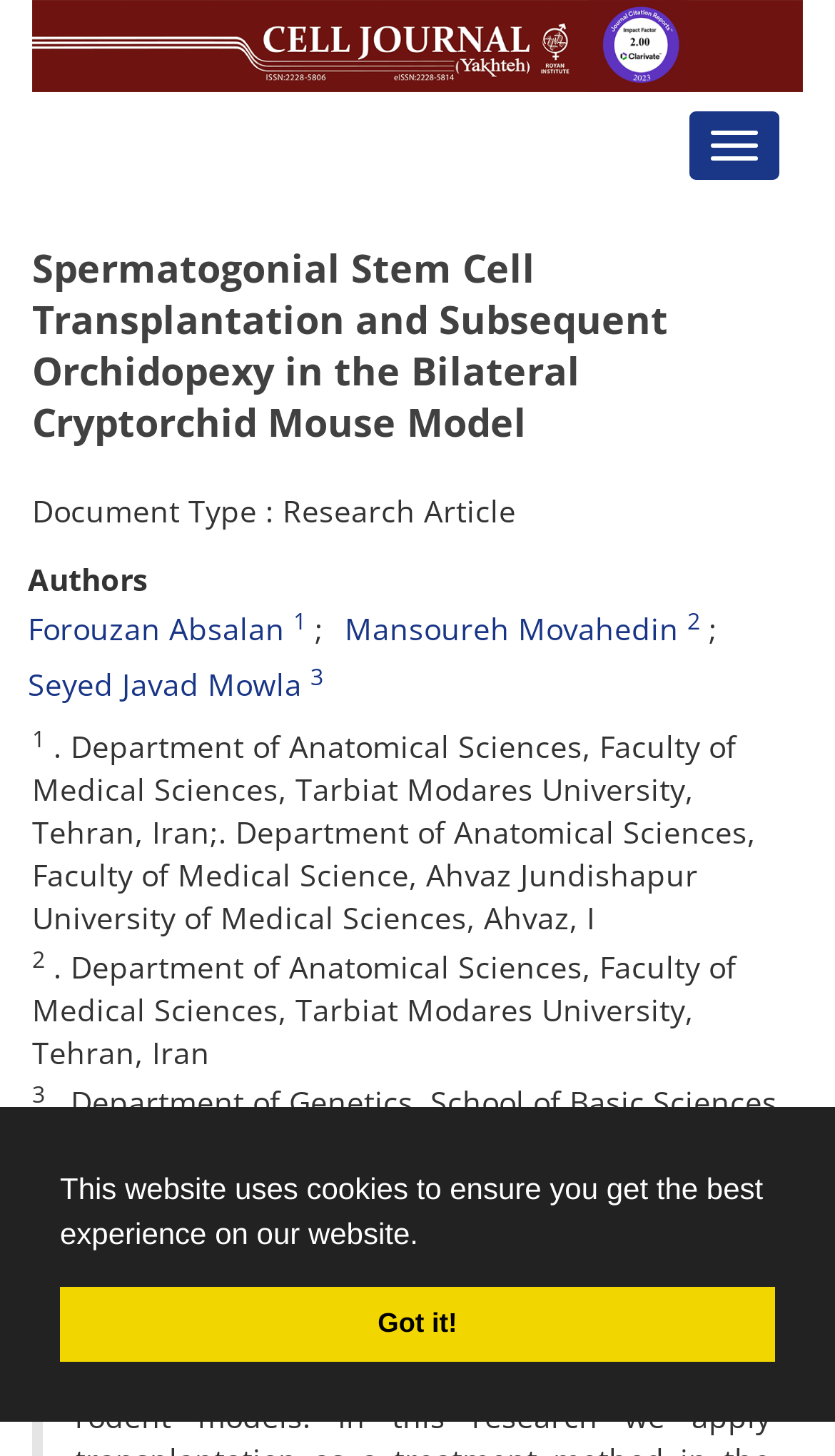Please find the bounding box for the UI component described as follows: "3".

[0.372, 0.454, 0.387, 0.475]